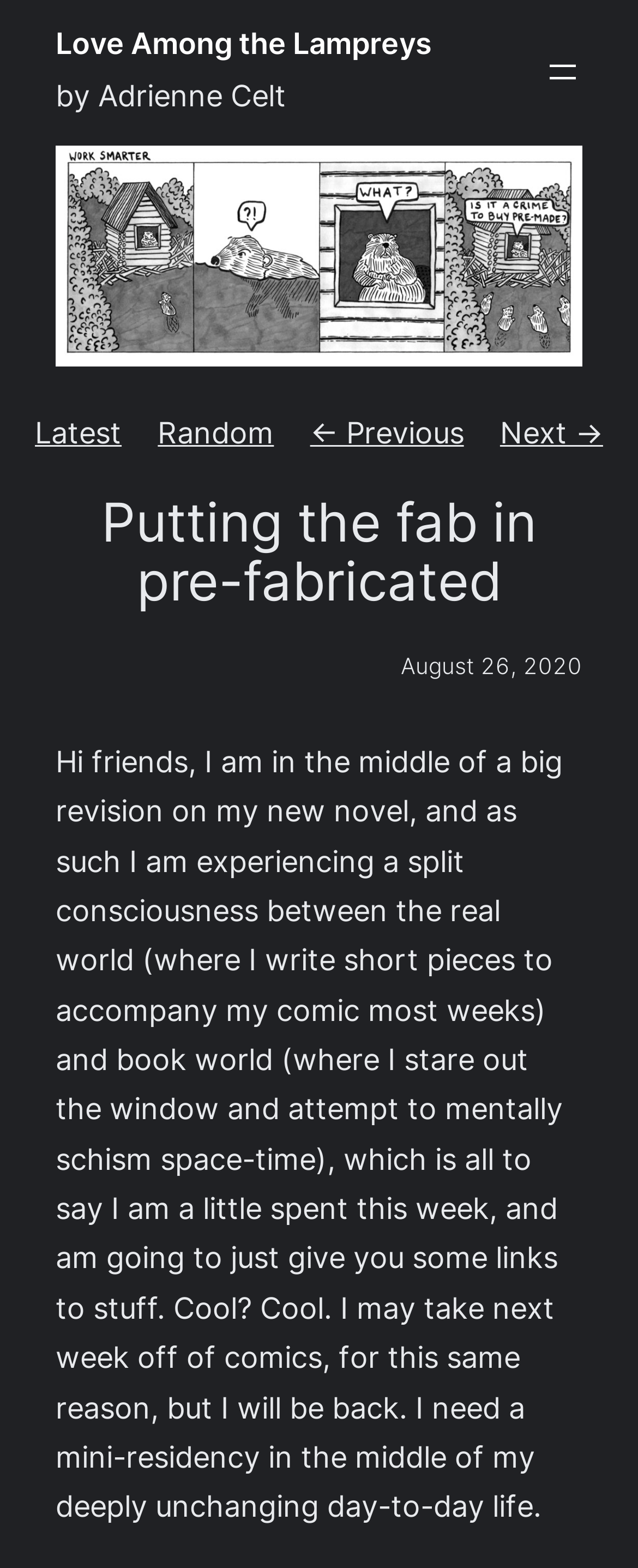Utilize the information from the image to answer the question in detail:
What is the author doing currently?

The author mentions in the static text element that they are in the middle of a big revision on their new novel, which indicates that they are currently revising a novel.